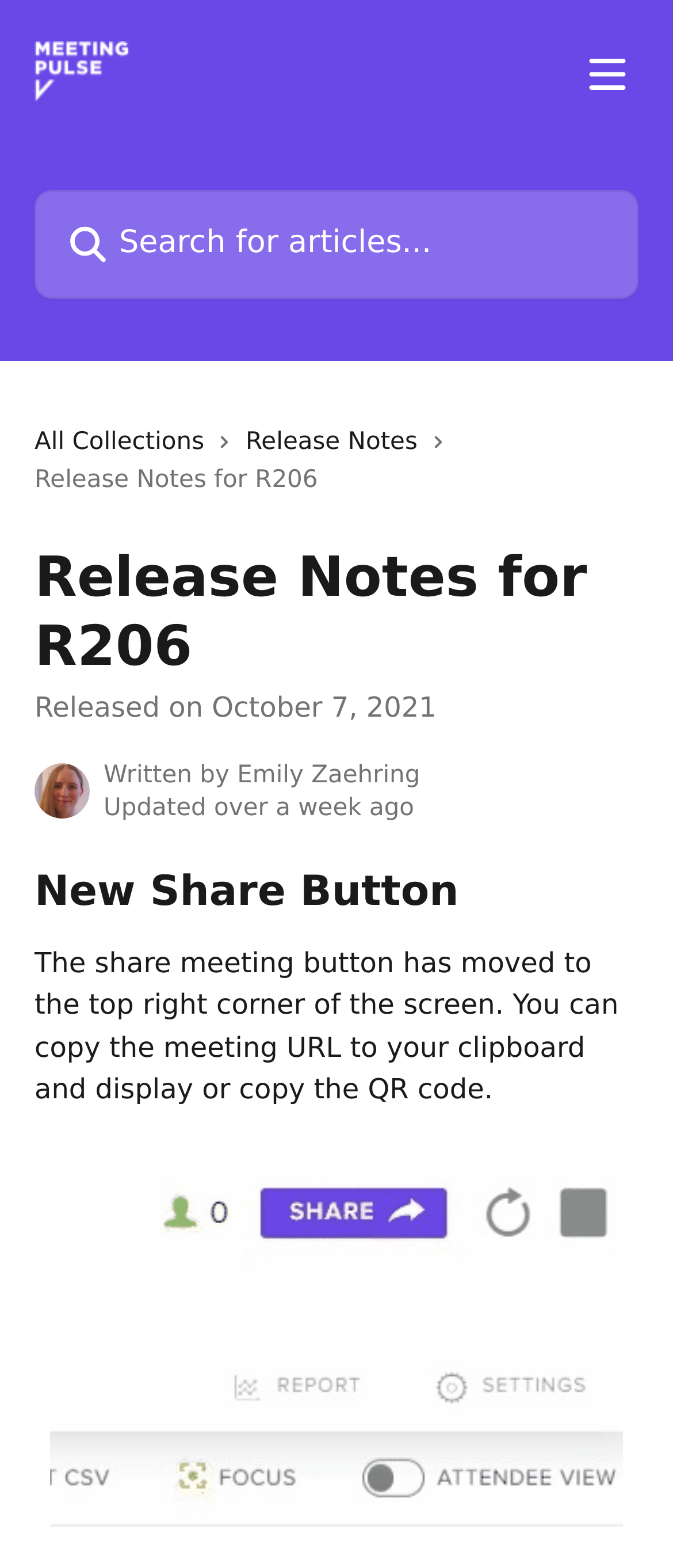What is the new location of the share meeting button?
Provide an in-depth answer to the question, covering all aspects.

I found this information by reading the static text element that describes the new share button feature, which says 'The share meeting button has moved to the top right corner of the screen'.